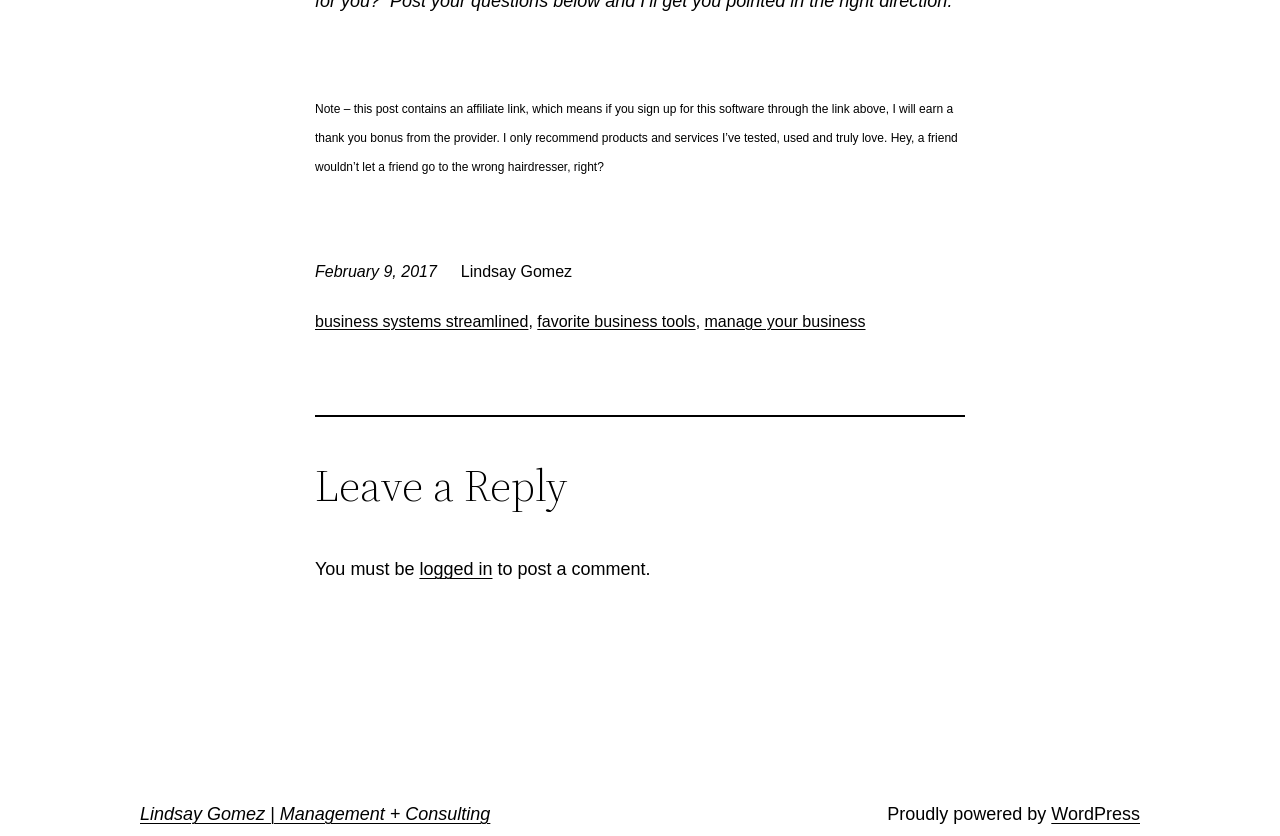Examine the image and give a thorough answer to the following question:
What is the date of the post?

I found the date of the post by looking at the time element, which is a child of the root element, and has a static text 'February 9, 2017'.